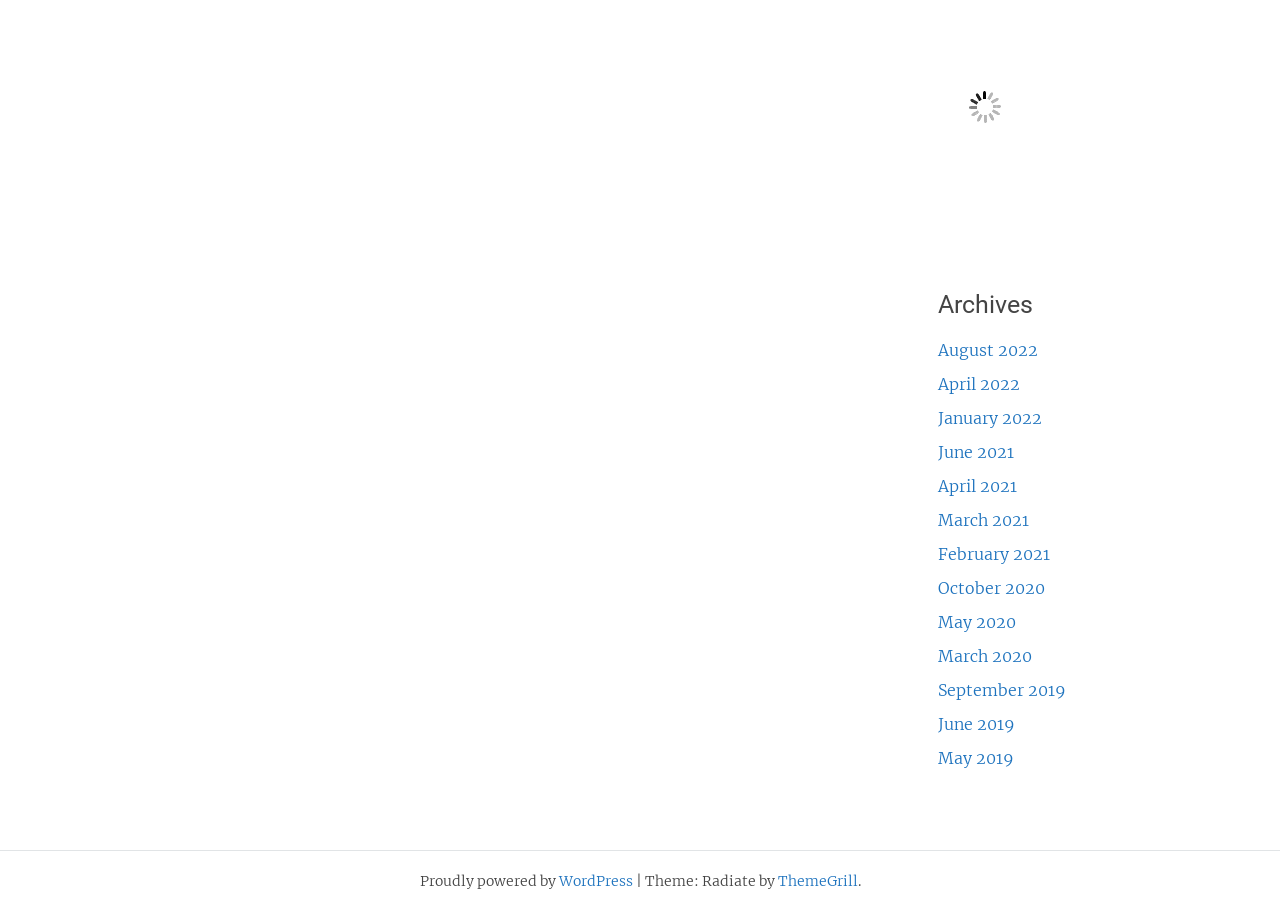Respond with a single word or phrase:
What is the platform that powers the website?

WordPress